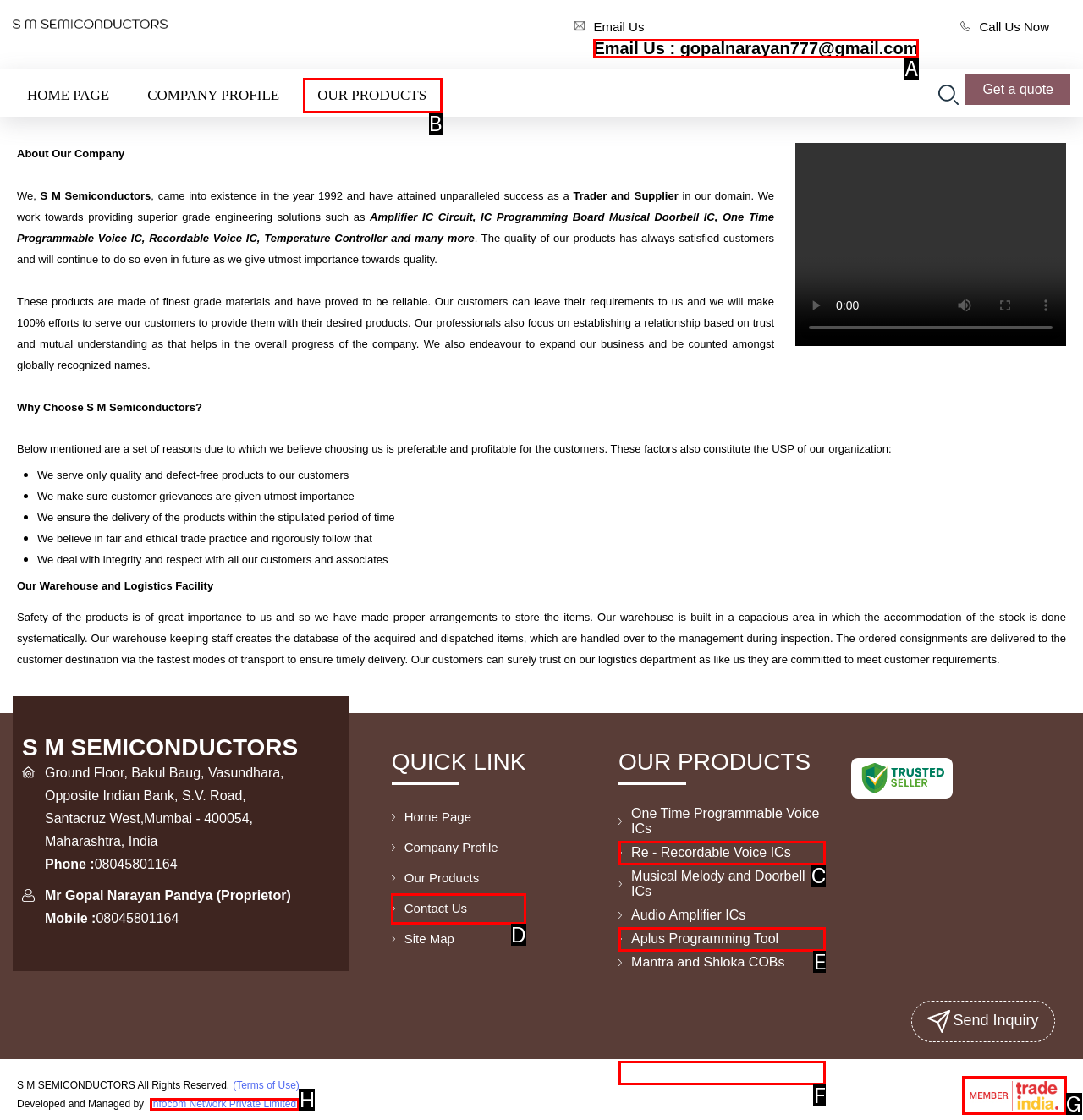Select the HTML element that best fits the description: alt="Tradeindia"
Respond with the letter of the correct option from the choices given.

G